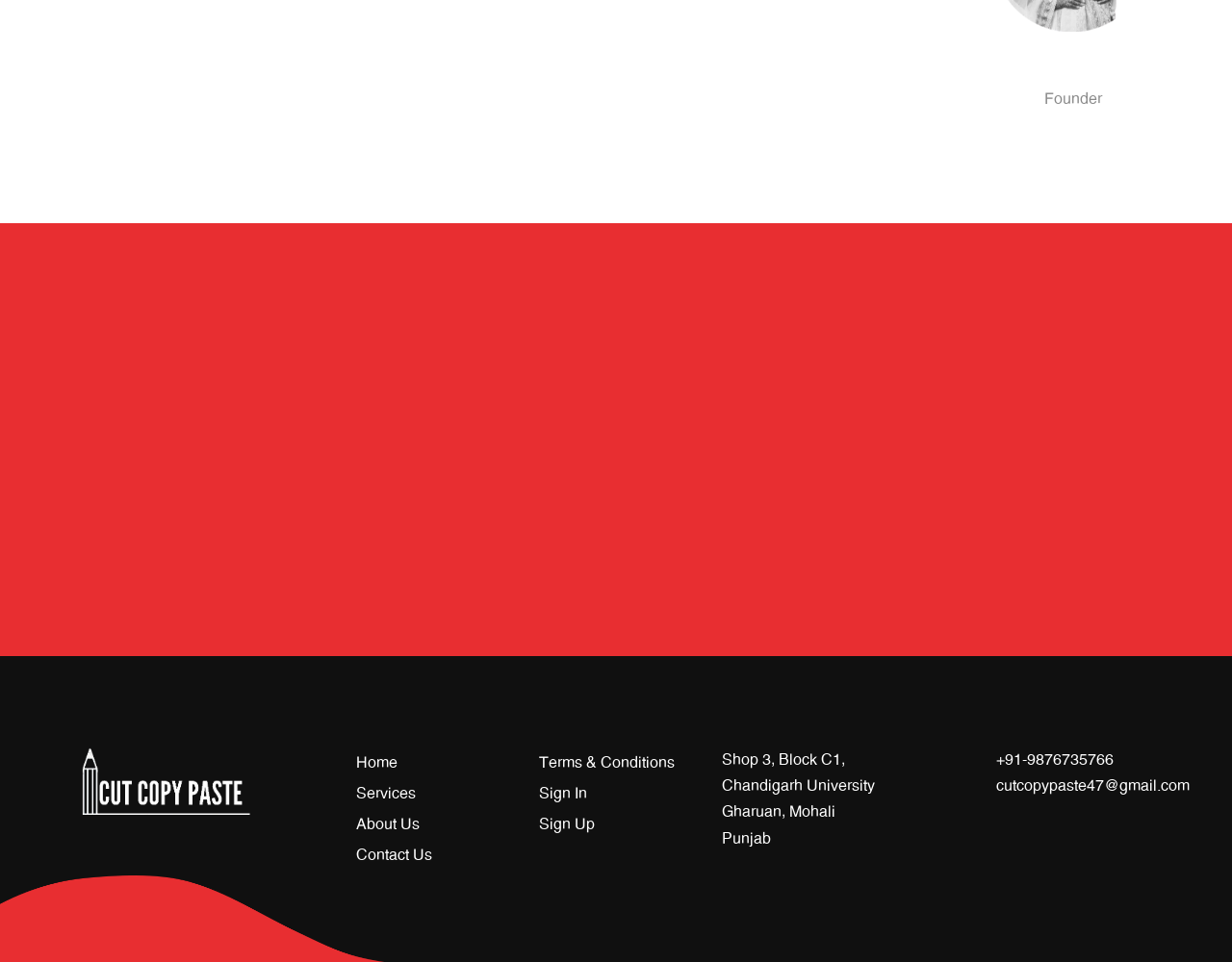How many navigation links are there?
Using the screenshot, give a one-word or short phrase answer.

7